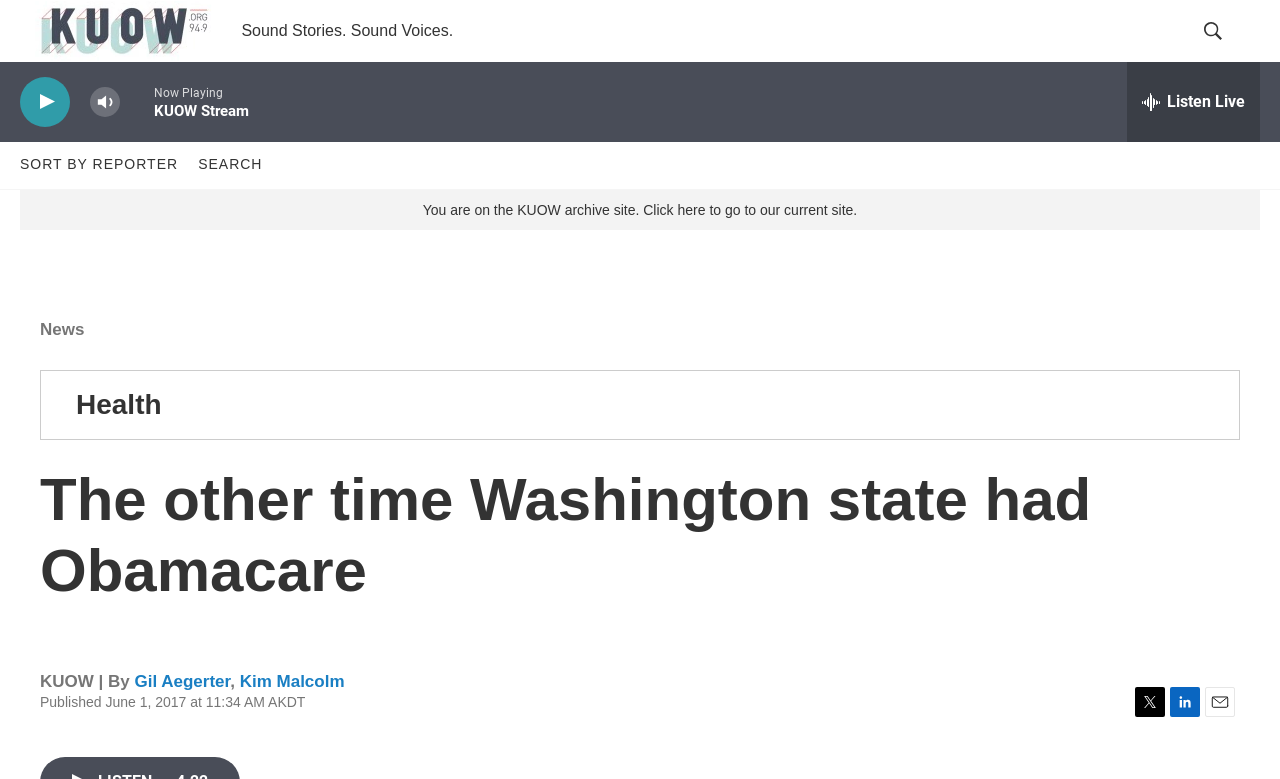Provide the bounding box coordinates of the HTML element described by the text: "Listen Live". The coordinates should be in the format [left, top, right, bottom] with values between 0 and 1.

[0.88, 0.135, 0.984, 0.237]